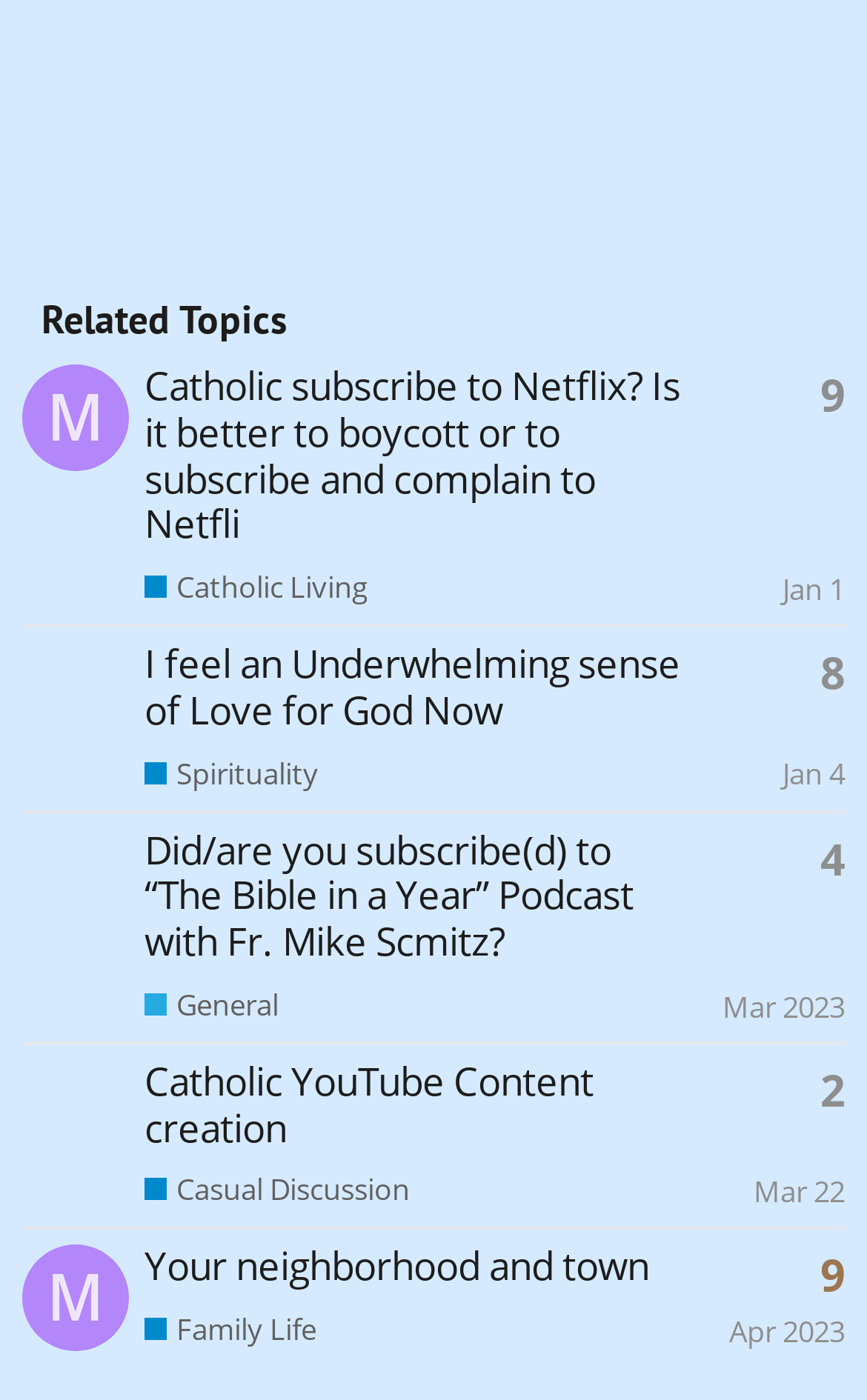Please specify the bounding box coordinates of the region to click in order to perform the following instruction: "View topic 'Did/are you subscribe(d) to “The Bible in a Year” Podcast with Fr. Mike Scmitz?'".

[0.167, 0.588, 0.731, 0.691]